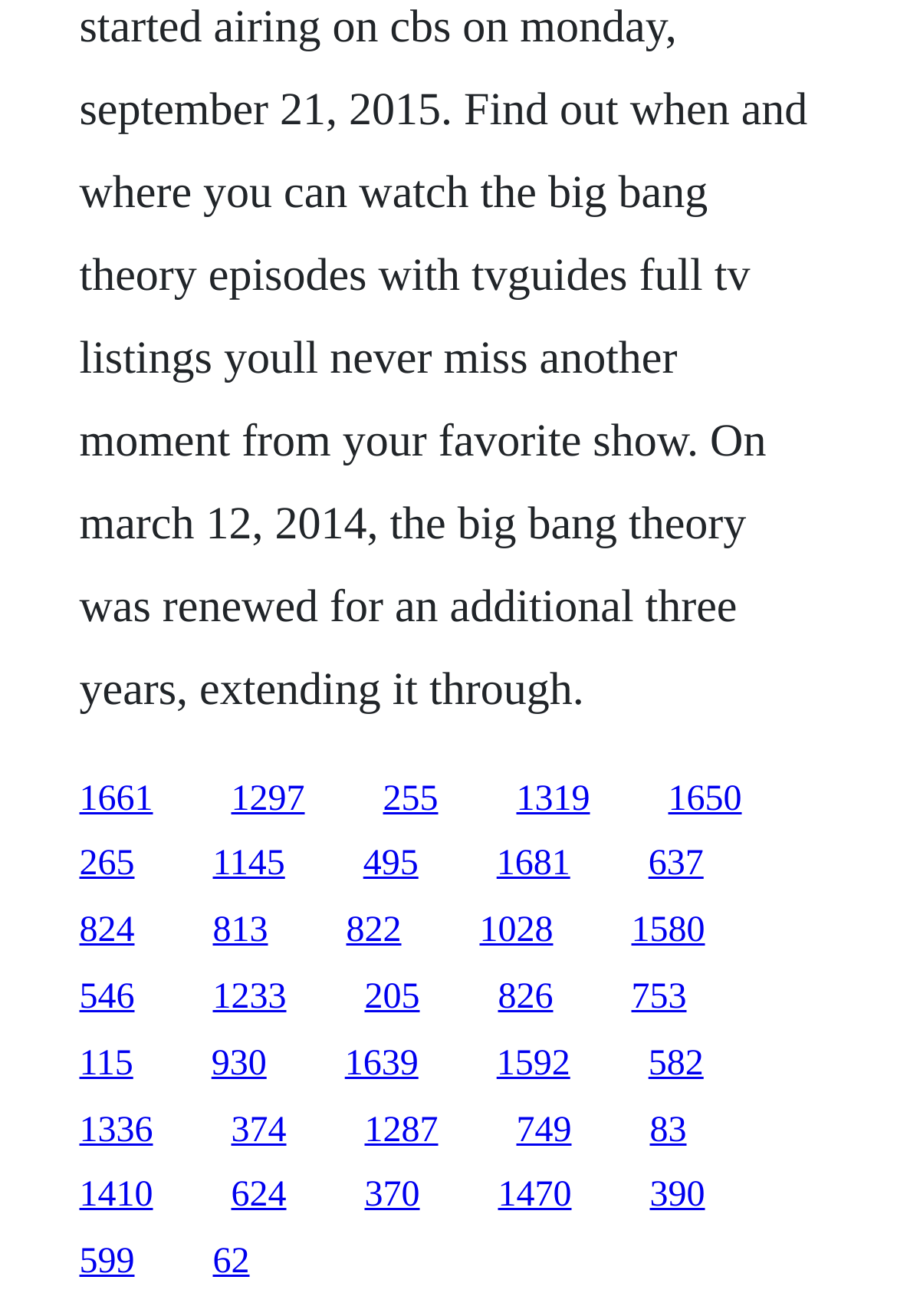Locate the bounding box coordinates of the element that should be clicked to fulfill the instruction: "click the first link".

[0.088, 0.592, 0.171, 0.622]